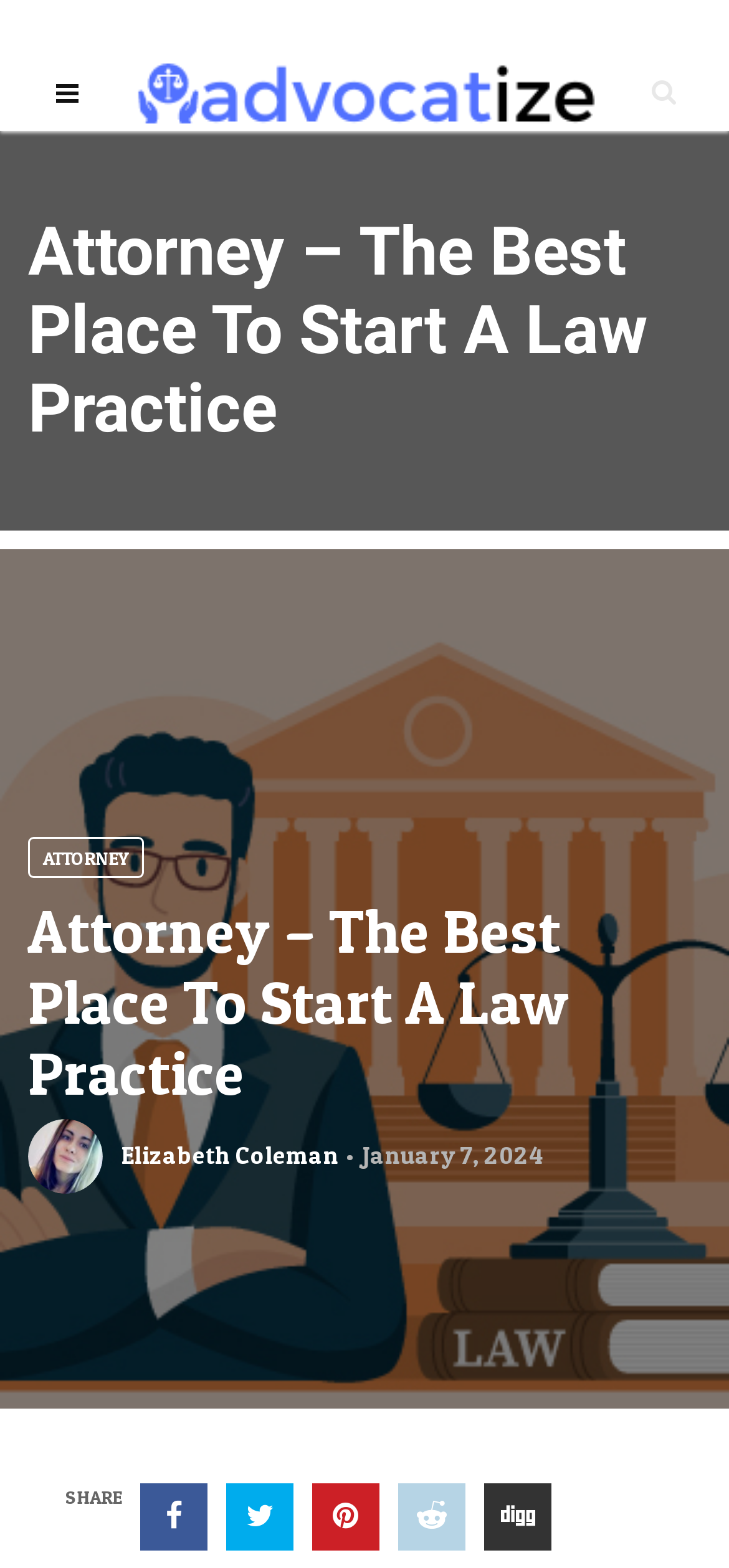Refer to the image and offer a detailed explanation in response to the question: How many social media links are there at the bottom?

I counted the links at the bottom of the page, starting from the left, and found 5 links with no text, which are likely social media links.